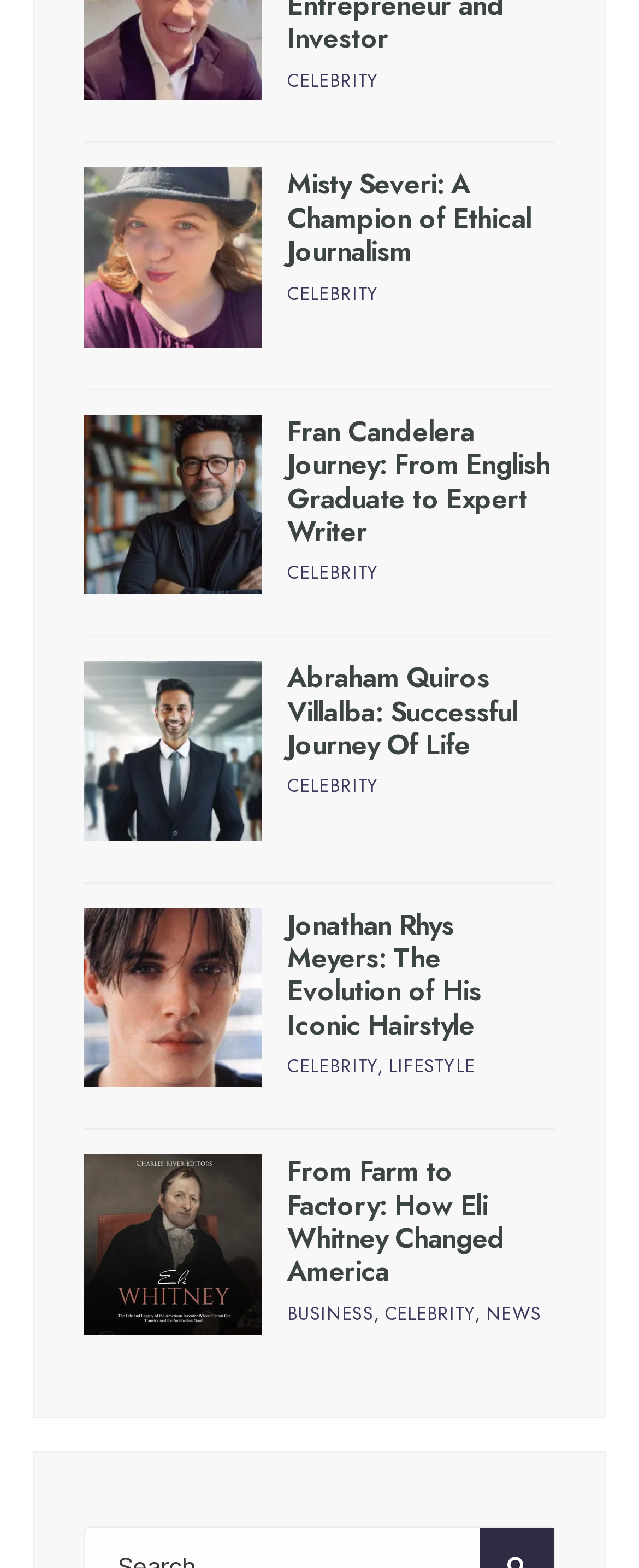Please give a one-word or short phrase response to the following question: 
What is the topic of the article about Jonathan Rhys Meyers?

Hairstyle Evolution